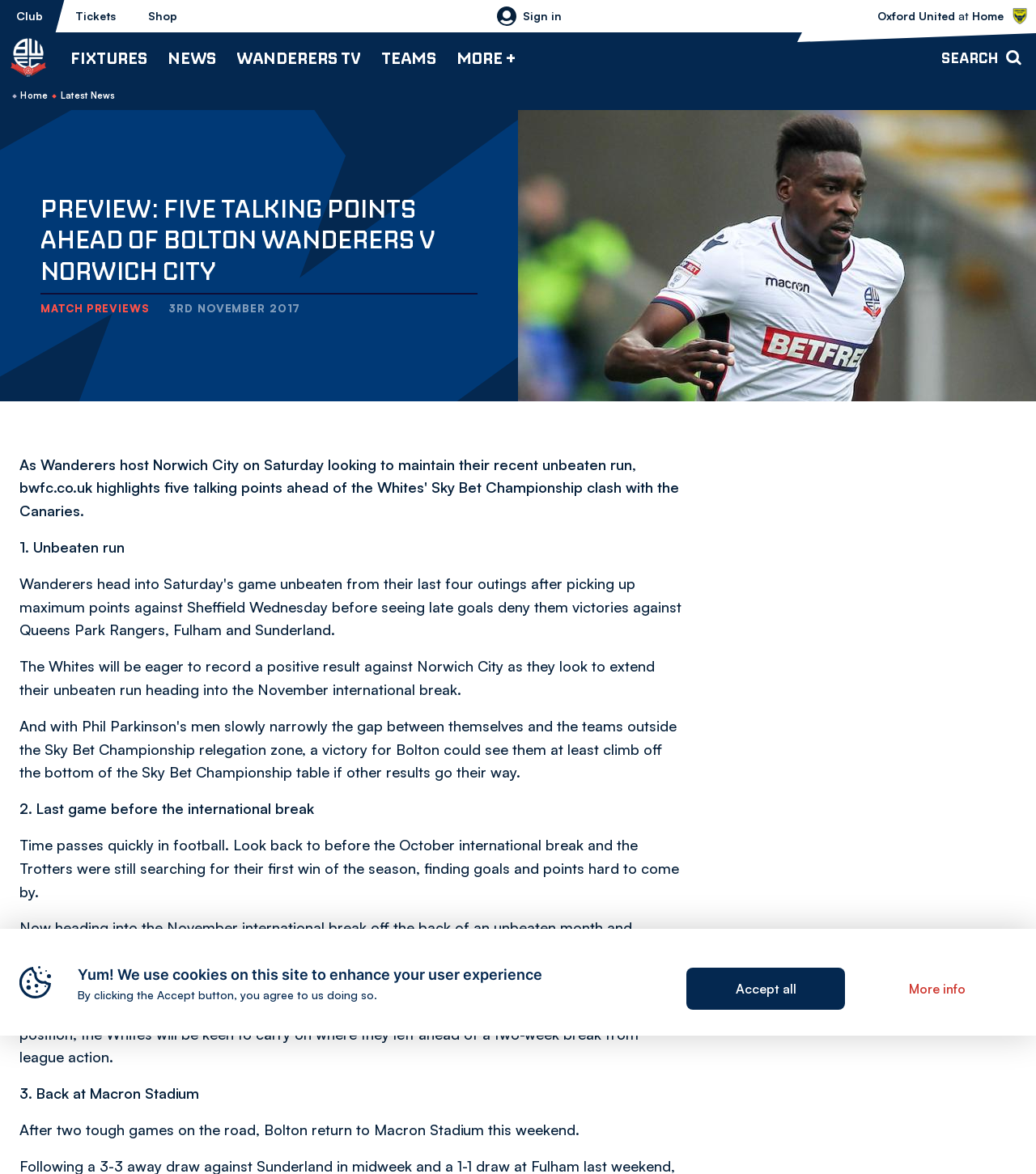Describe every aspect of the webpage in a detailed manner.

This webpage is about Bolton Wanderers FC, a football club. At the top, there is a navigation menu with several options, including "Club", "Tickets", "Shop", and "Mega Navigation", which has a dropdown menu with various sub-options like "Fixtures", "News", "Wanderers TV", "Teams", and "More +". 

Below the navigation menu, there is a section with a link to the homepage of Bolton Wanderers FC, accompanied by the club's logo. To the right of this section, there is a button to toggle the account menu, which has a login/register image and a "Sign in" text.

On the top-right corner, there is a link to a match between Bolton Wanderers and Oxford United. Below this link, there are three static texts: "at", "Home", and a match preview title "Five talking points ahead of Bolton Wanderers v Norwich City".

The rest of the webpage is not described in the provided accessibility tree, but based on the meta description, it likely contains an article discussing five talking points ahead of the match between Bolton Wanderers and Norwich City.